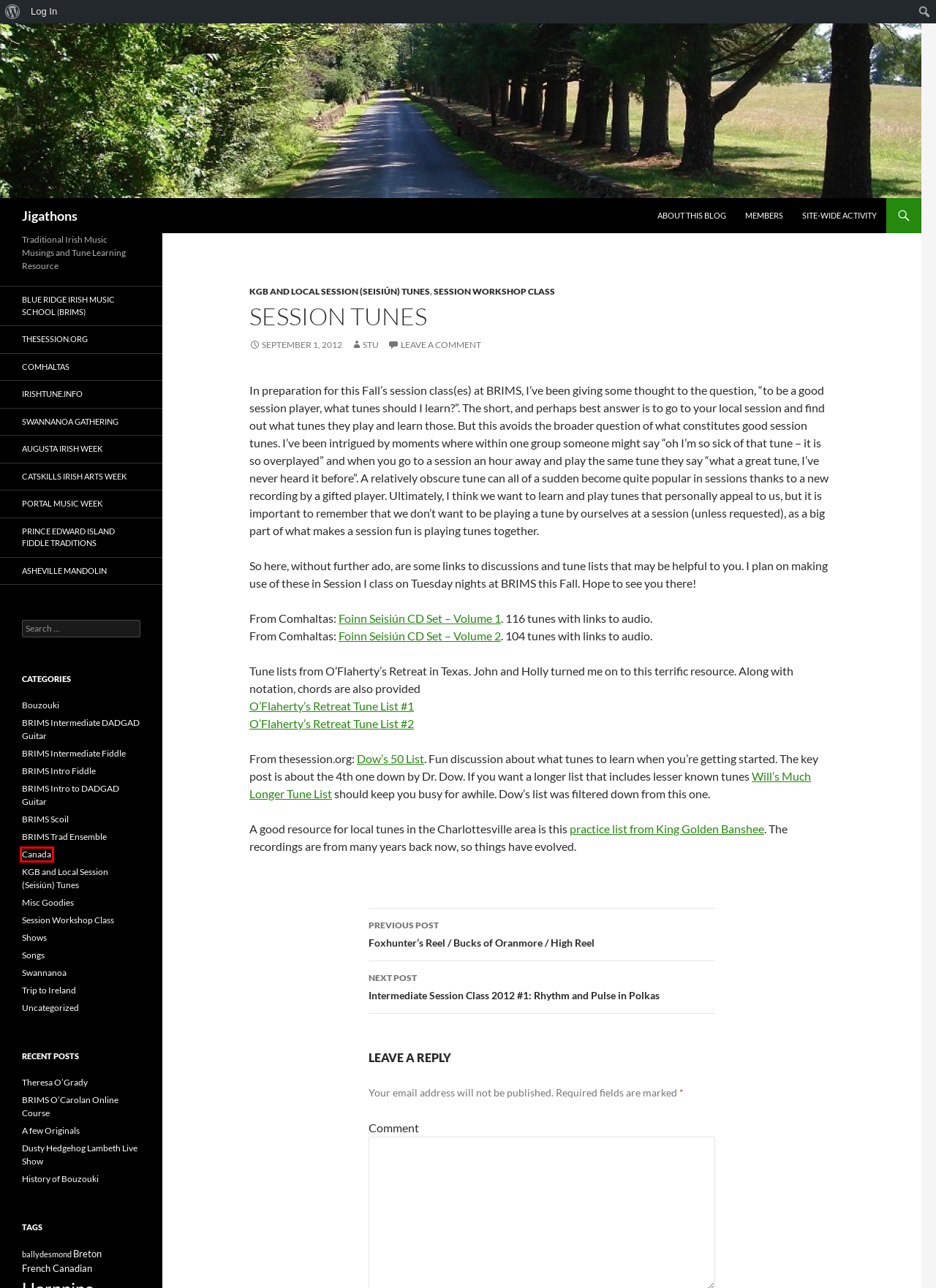Look at the screenshot of a webpage where a red bounding box surrounds a UI element. Your task is to select the best-matching webpage description for the new webpage after you click the element within the bounding box. The available options are:
A. Traditional Irish music on The Session
B. portalmusicweek.com – Portal Irish Music Week
C. BRIMS Intro Fiddle Archives | Jigathons
D. Shows Archives | Jigathons
E. About this blog | Jigathons
F. Breton Archives | Jigathons
G. Canada Archives | Jigathons
H. Bouzouki Archives | Jigathons

G